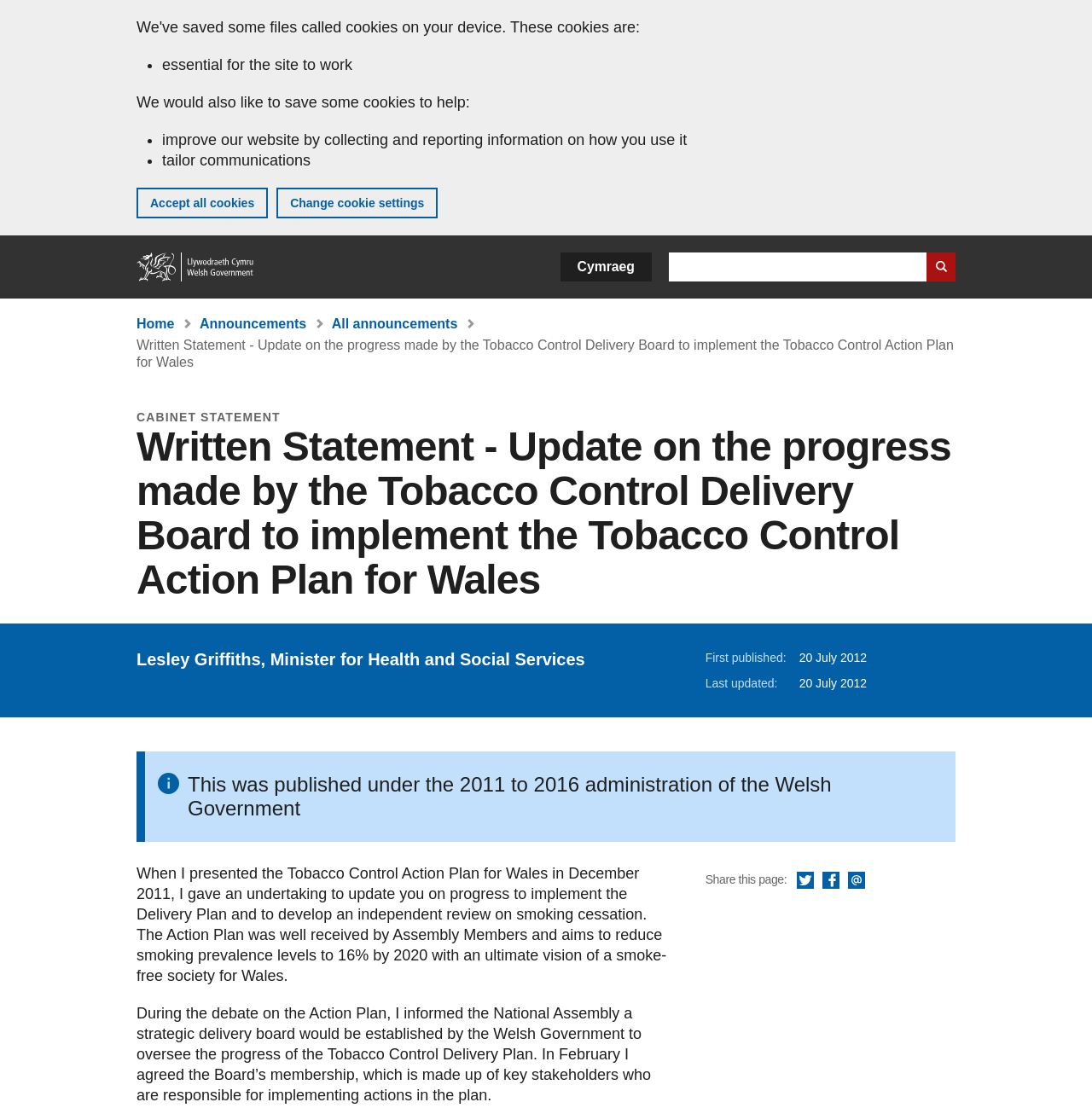Highlight the bounding box coordinates of the element you need to click to perform the following instruction: "Change language to Cymraeg."

[0.513, 0.228, 0.597, 0.254]